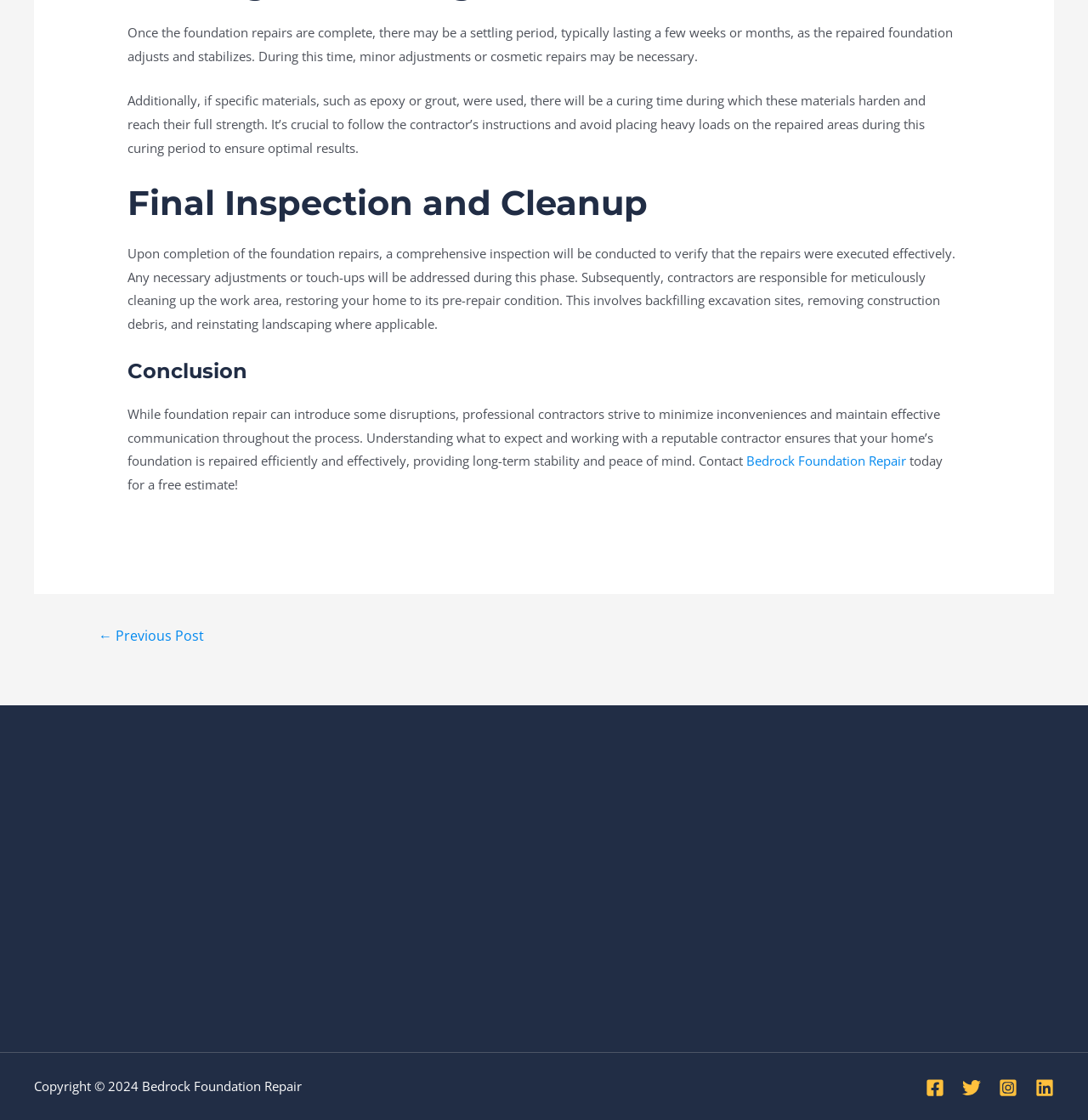What is the purpose of the final inspection?
Examine the webpage screenshot and provide an in-depth answer to the question.

The final inspection is conducted to verify that the repairs were executed effectively, and any necessary adjustments or touch-ups will be addressed during this phase.